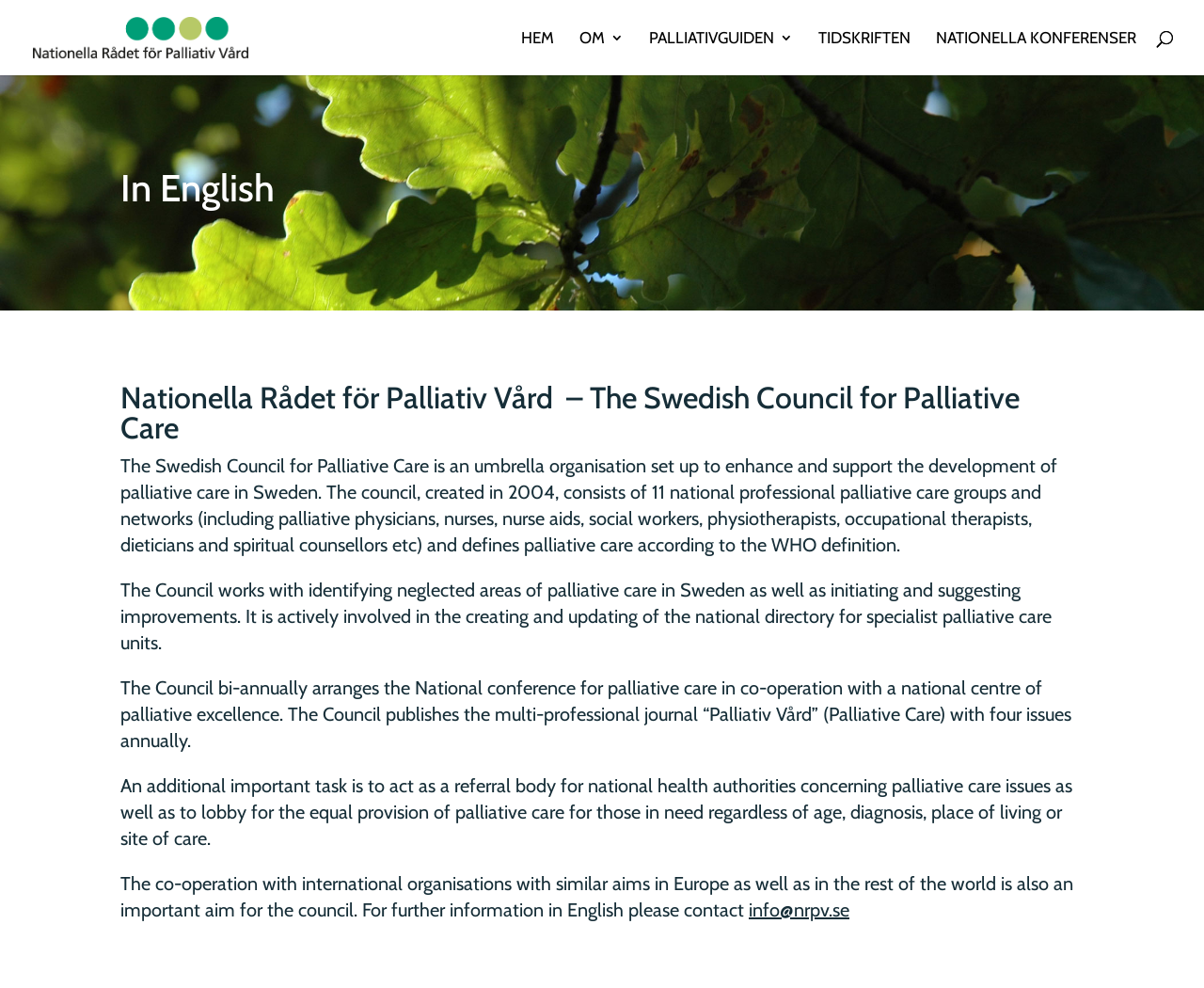How often does the council arrange the National conference for palliative care?
Can you provide a detailed and comprehensive answer to the question?

I found the answer by reading the text 'The Council bi-annually arranges the National conference for palliative care in co-operation with a national centre of palliative excellence.' which is located in the middle of the webpage, describing the activities of the council.